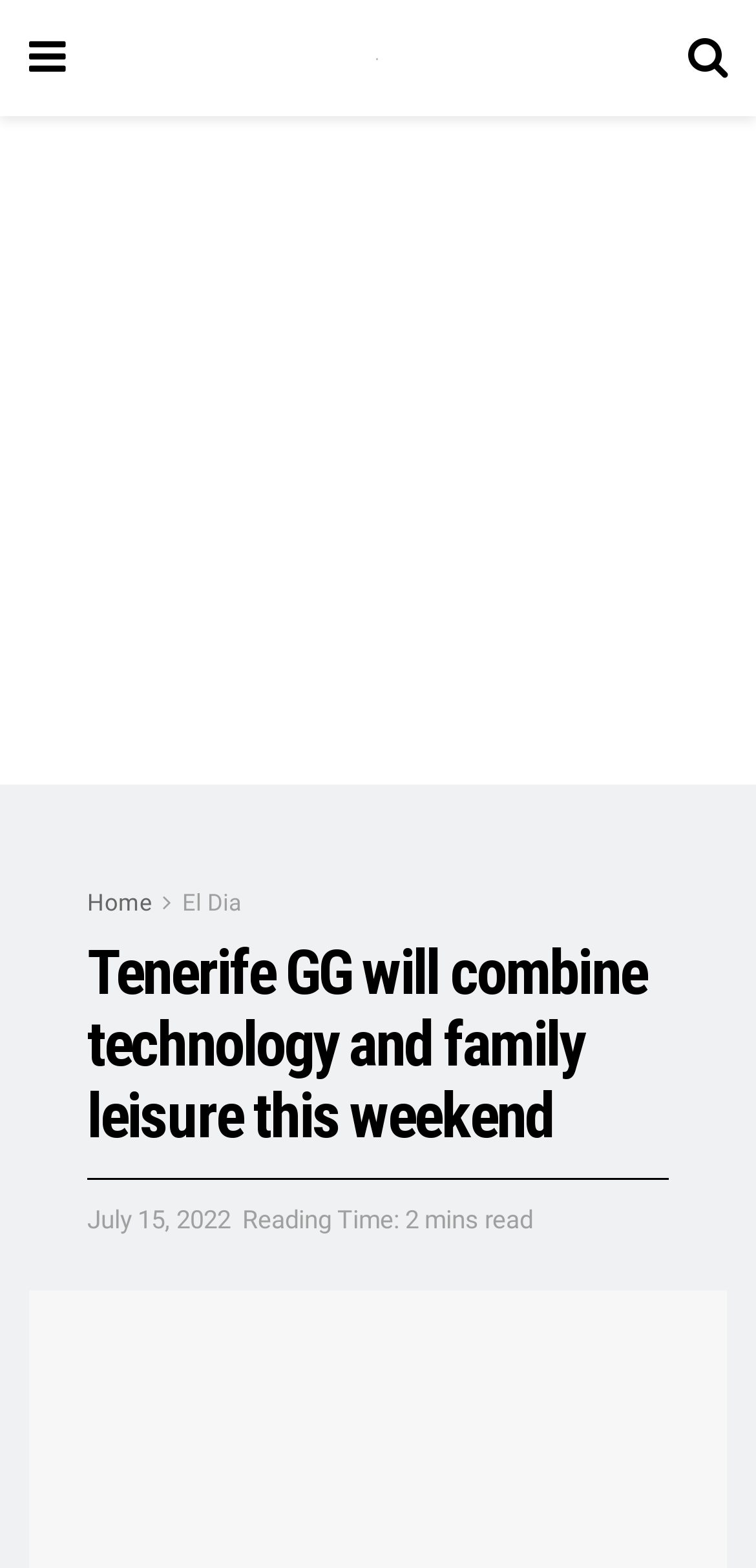Based on the image, please respond to the question with as much detail as possible:
What is the position of the 'Home' link?

I determined the answer by looking at the bounding box coordinates of the 'Home' link element, which has a y1 value of 0.567, indicating that it is located at the top of the page, and an x1 value of 0.115, indicating that it is located on the left side of the page.